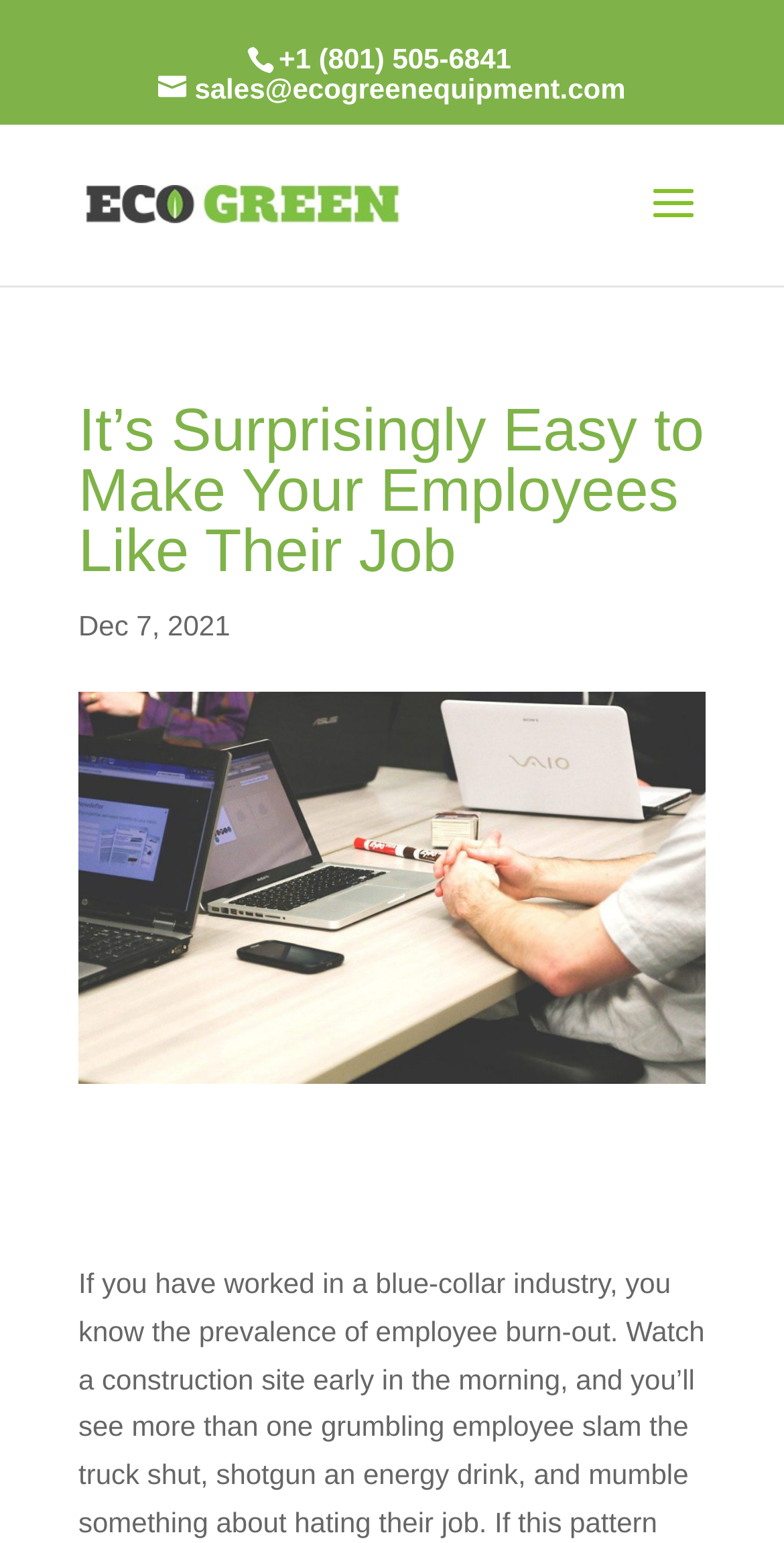Ascertain the bounding box coordinates for the UI element detailed here: "Affiliate Agreement". The coordinates should be provided as [left, top, right, bottom] with each value being a float between 0 and 1.

None